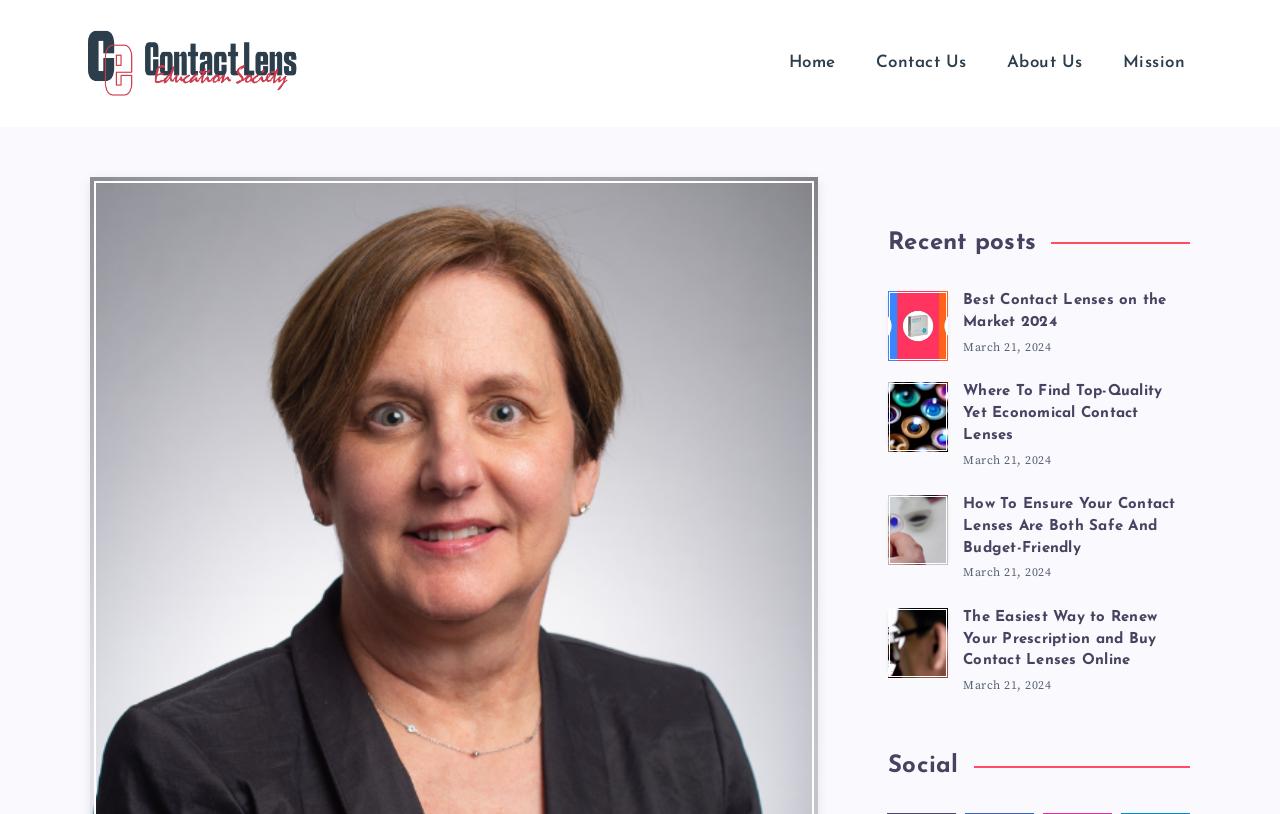Utilize the details in the image to thoroughly answer the following question: How many recent posts are listed on this webpage?

The webpage has a section 'Recent posts' which lists four articles with their headings, links, and timestamps. Therefore, there are four recent posts listed on this webpage.